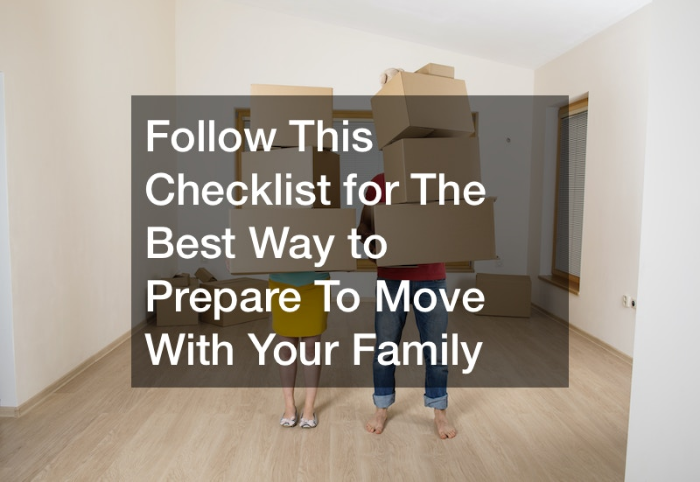What is written on the overlaying caption?
Please provide a detailed answer to the question.

The caption overlaying the image is a large, bold text that reads 'Follow This Checklist for The Best Way to Prepare To Move With Your Family', suggesting that viewers can find valuable tips and guidance to ensure a smooth moving process.